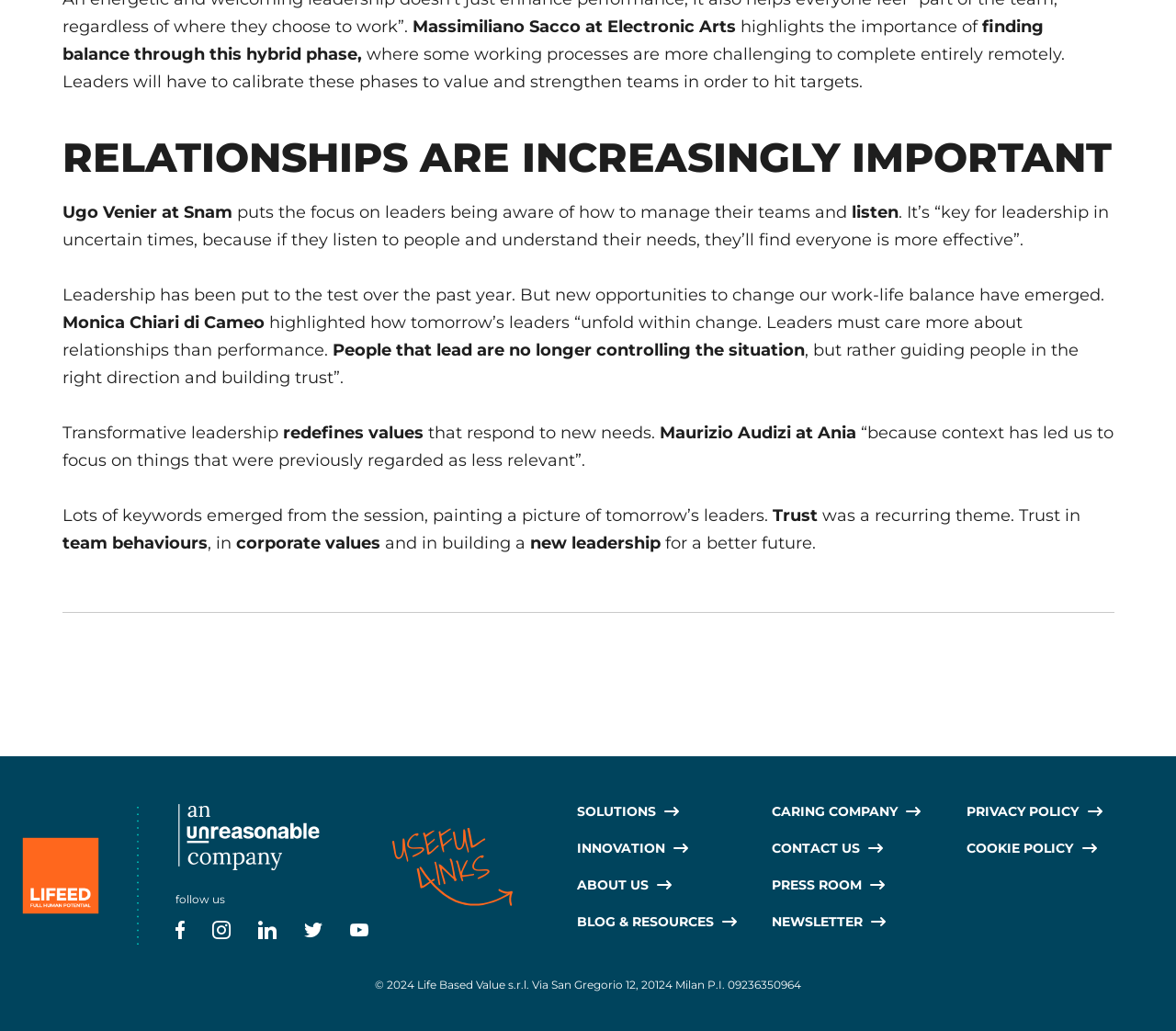Please find the bounding box coordinates in the format (top-left x, top-left y, bottom-right x, bottom-right y) for the given element description. Ensure the coordinates are floating point numbers between 0 and 1. Description: press room

[0.656, 0.85, 0.753, 0.866]